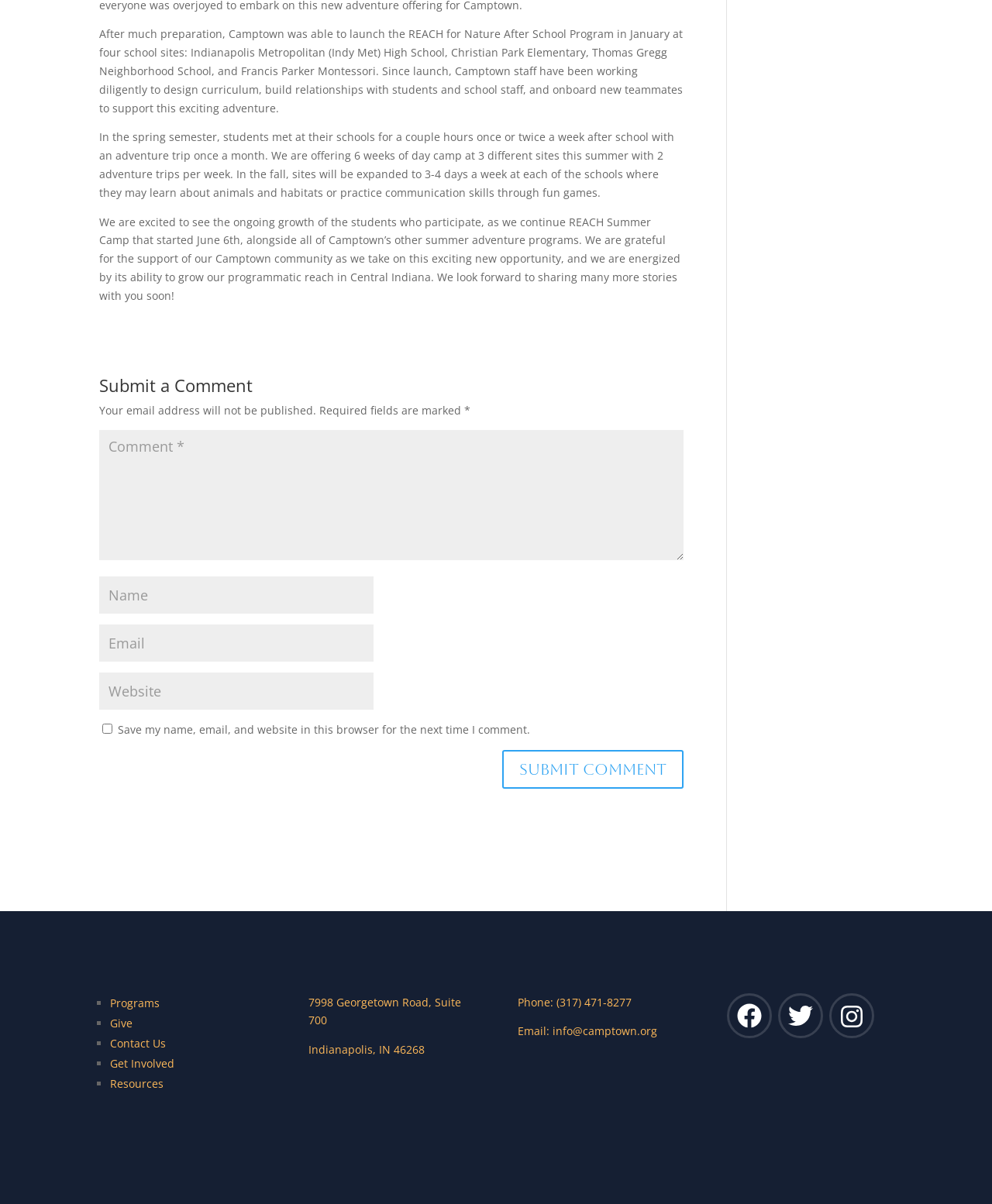What is the email address mentioned in the footer section?
Your answer should be a single word or phrase derived from the screenshot.

info@camptown.org